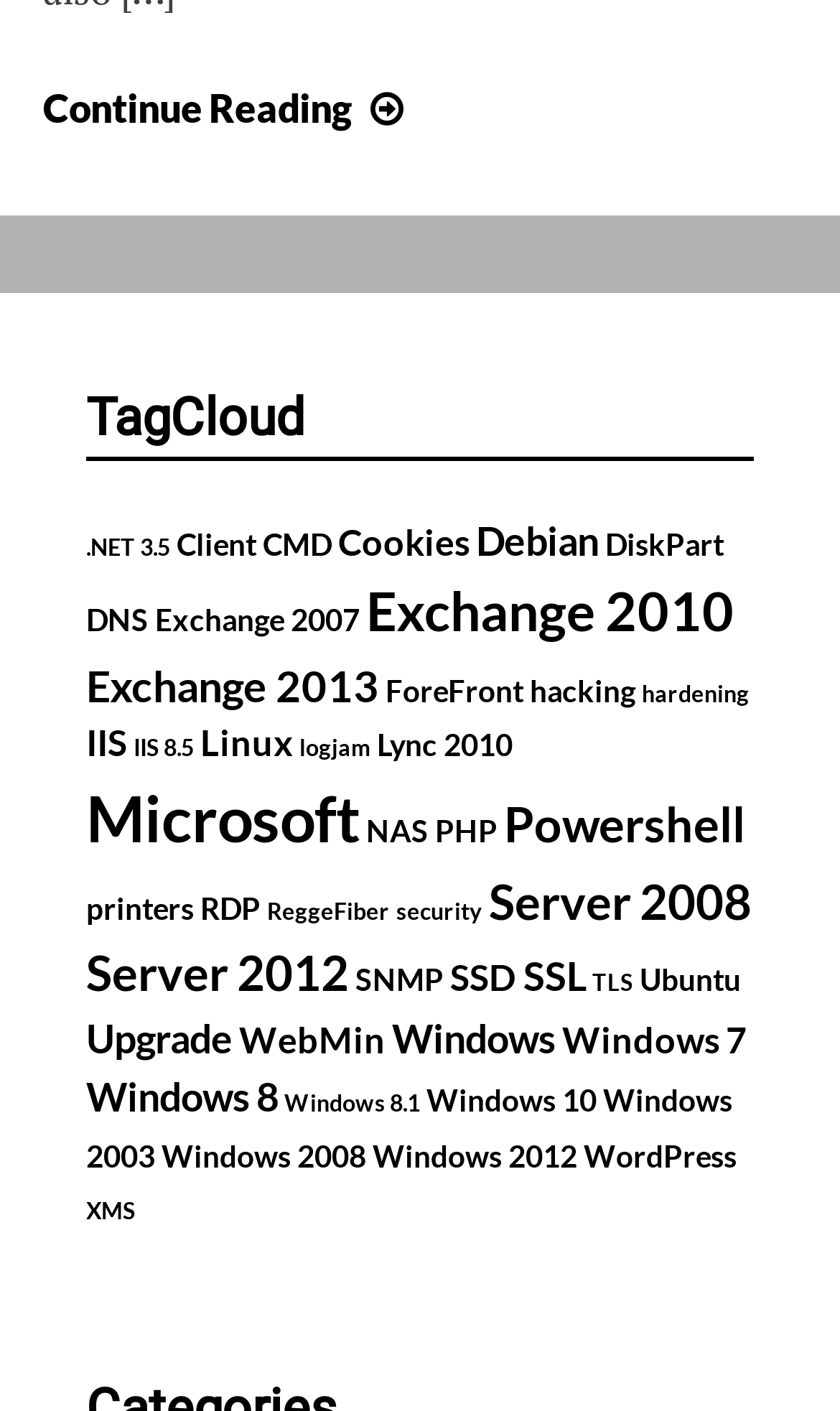What is the second category from the top?
Using the picture, provide a one-word or short phrase answer.

.NET 3.5